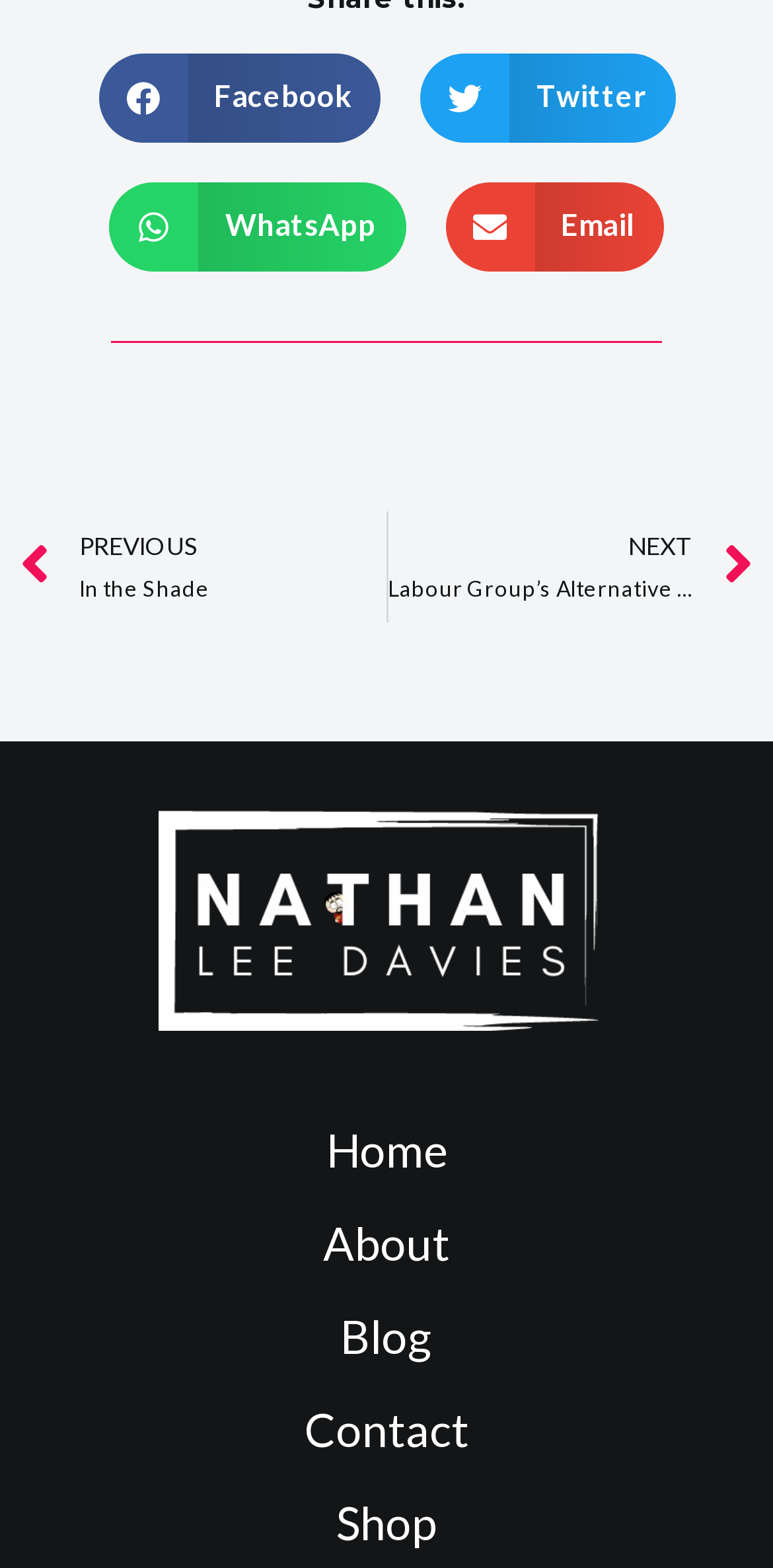Determine the bounding box coordinates for the area you should click to complete the following instruction: "Share on Facebook".

[0.127, 0.034, 0.492, 0.091]